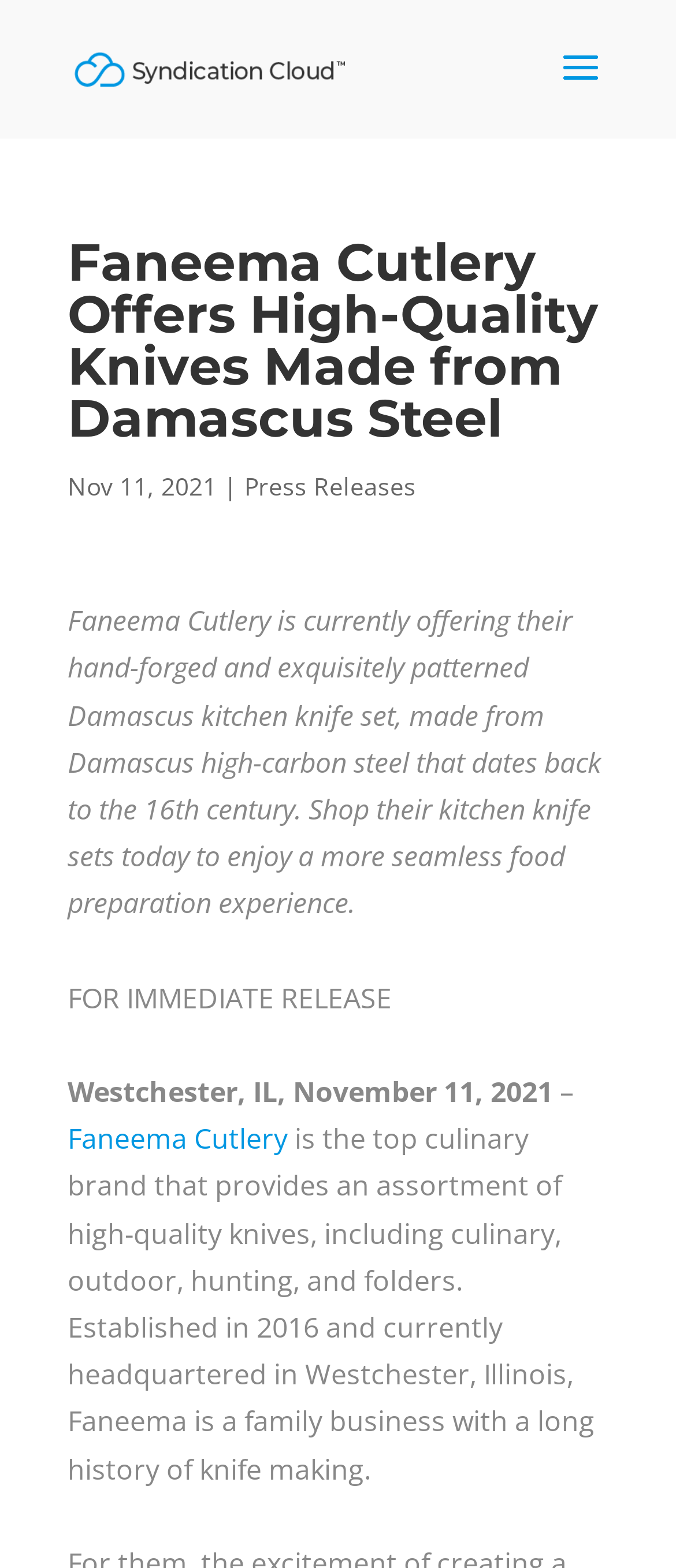Please answer the following question as detailed as possible based on the image: 
What type of steel is used in the kitchen knife set?

I found the type of steel used in the kitchen knife set by reading the description of the product, which states that the knife set is 'made from Damascus high-carbon steel that dates back to the 16th century'.